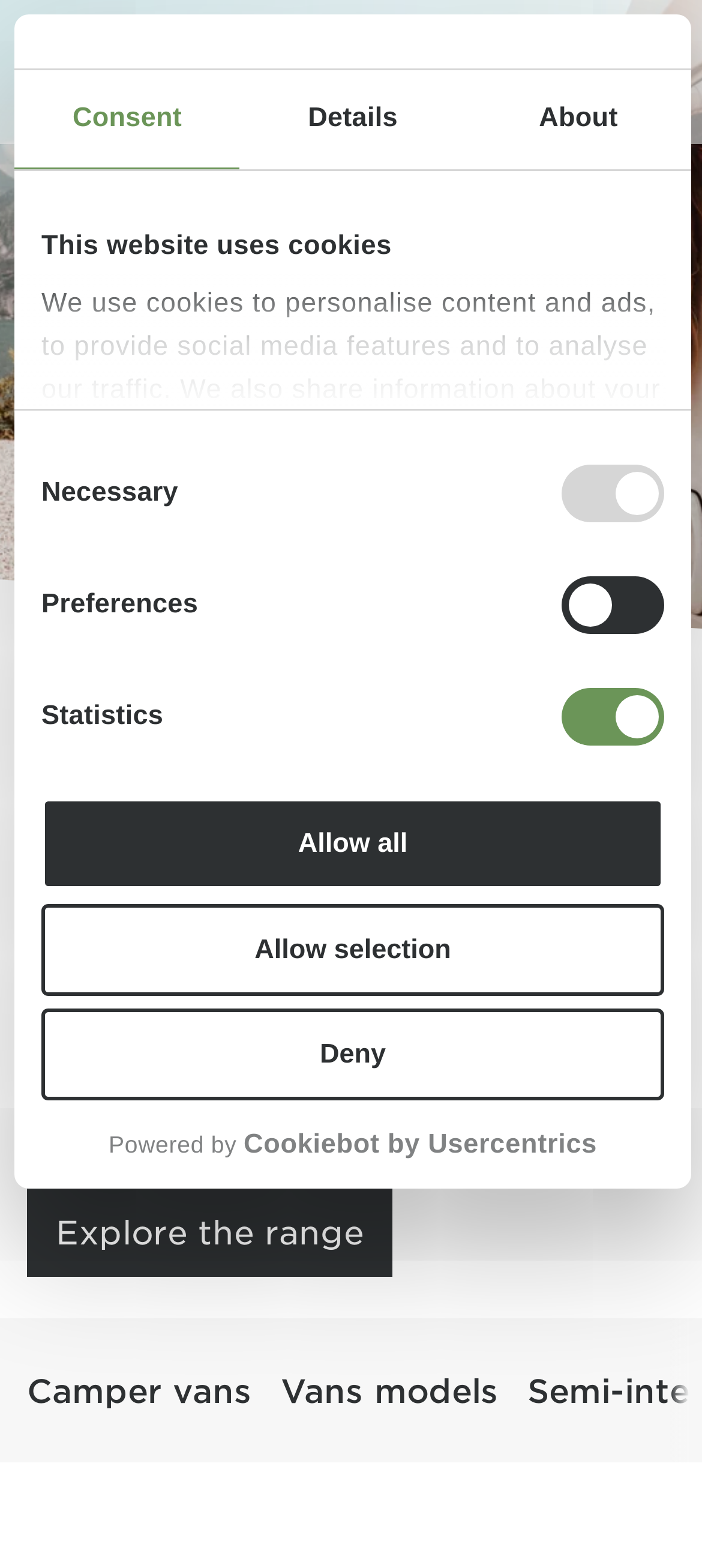Please determine the bounding box coordinates of the element's region to click for the following instruction: "Click the 'Home' link".

[0.038, 0.0, 0.308, 0.092]